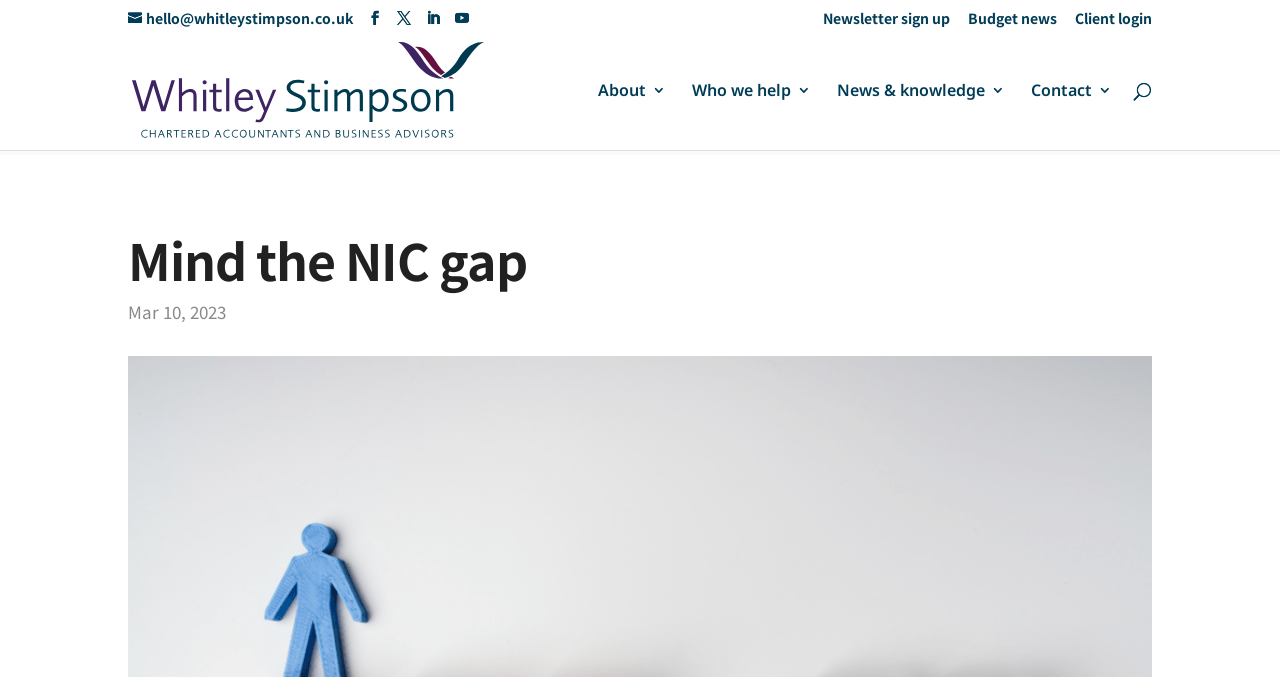What is the company name?
Please answer using one word or phrase, based on the screenshot.

Whitley Stimpson